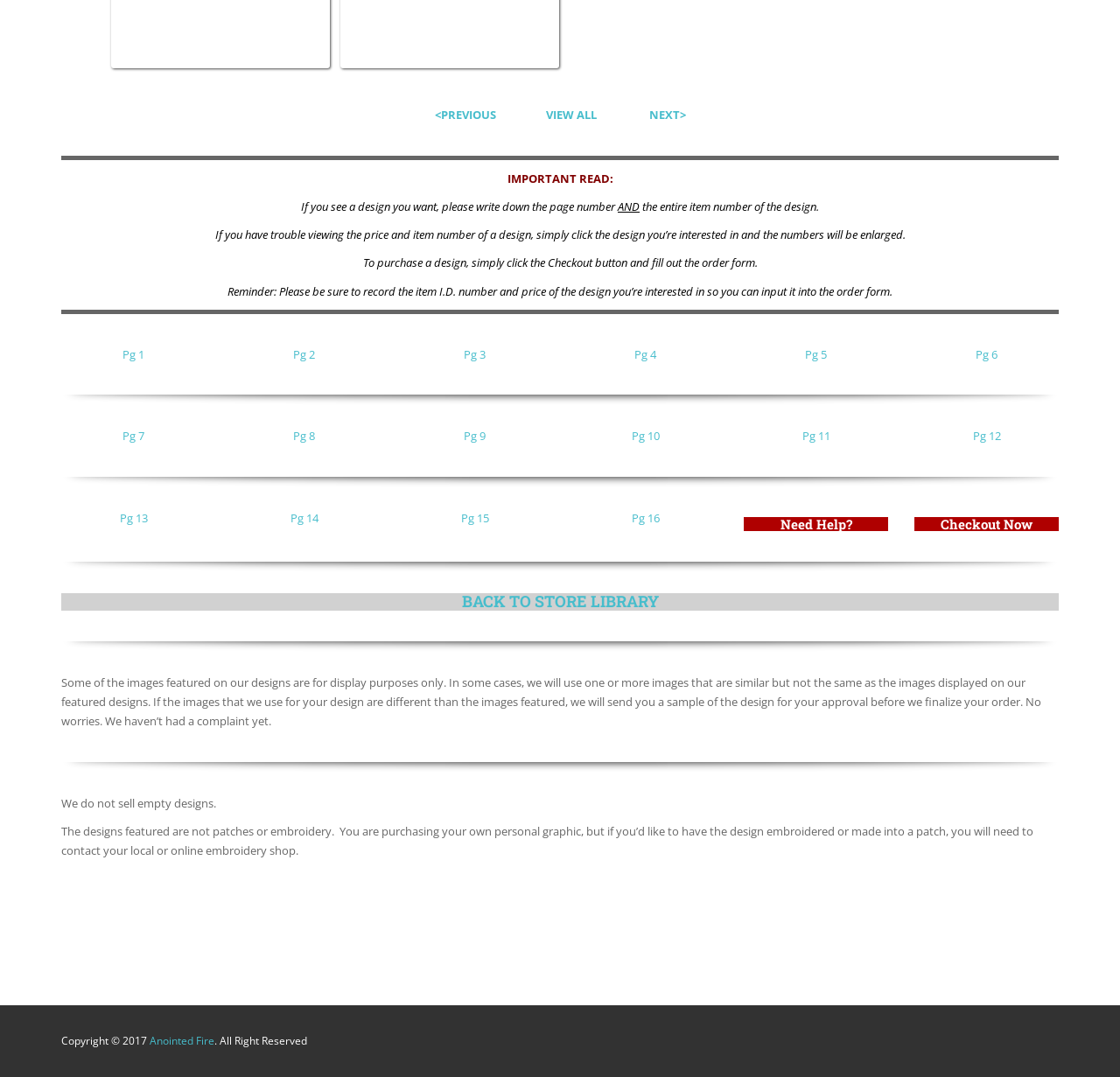What is the 'BACK TO STORE LIBRARY' link for?
Provide a short answer using one word or a brief phrase based on the image.

Return to store library